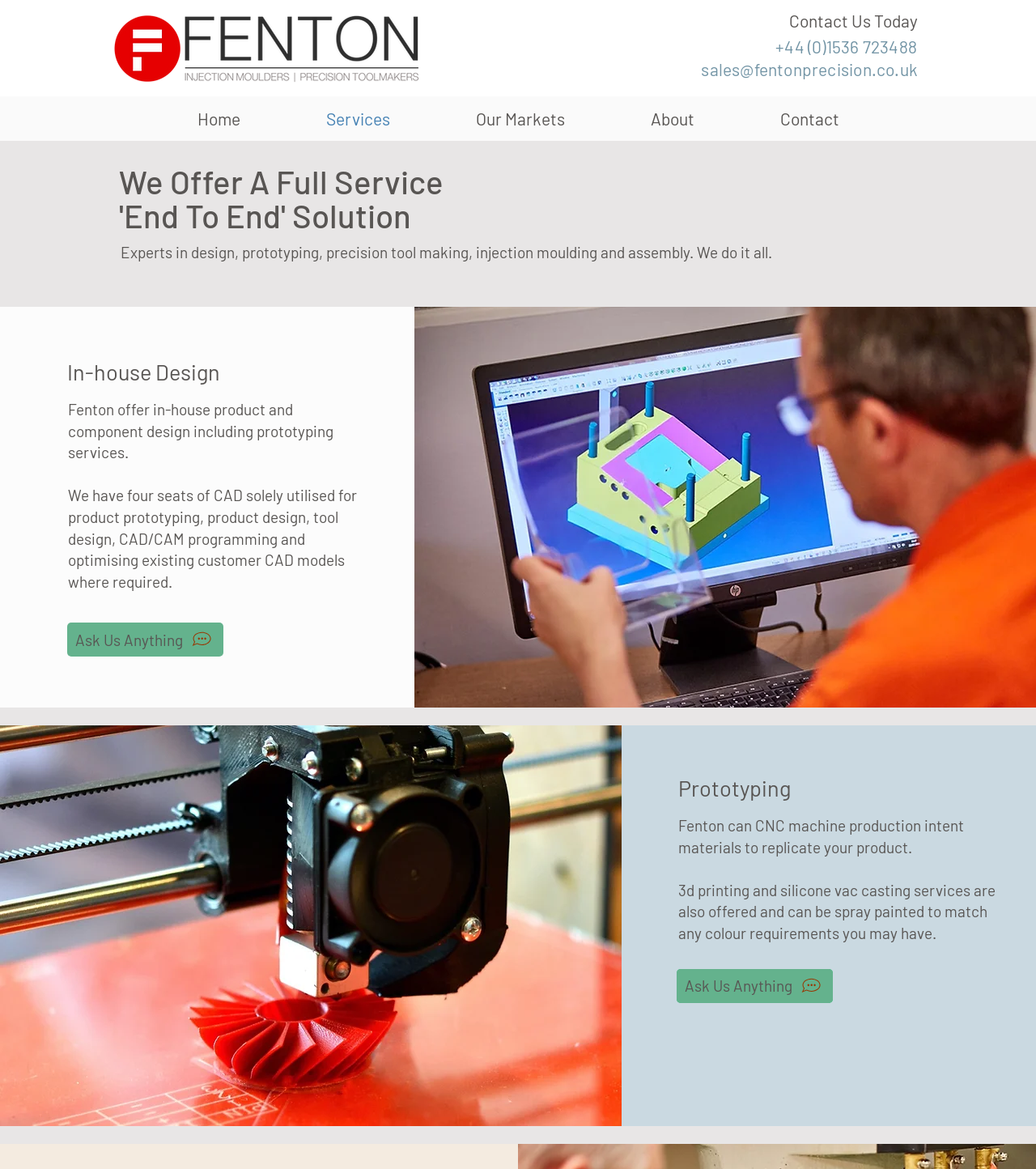Find the bounding box coordinates of the clickable area required to complete the following action: "Contact us today".

[0.762, 0.009, 0.886, 0.026]